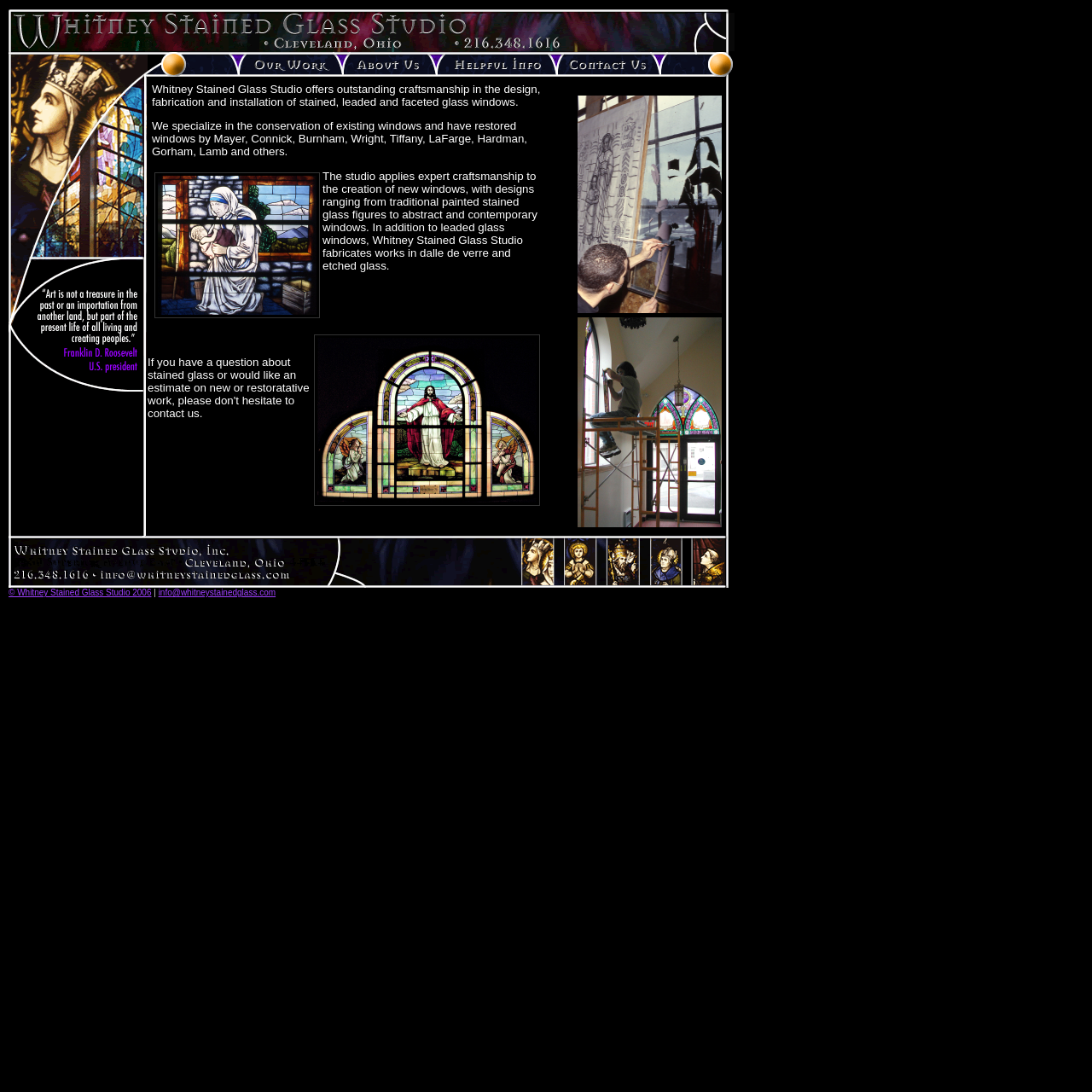Use a single word or phrase to respond to the question:
What is the email address of the studio?

info@whitneystainedglass.com